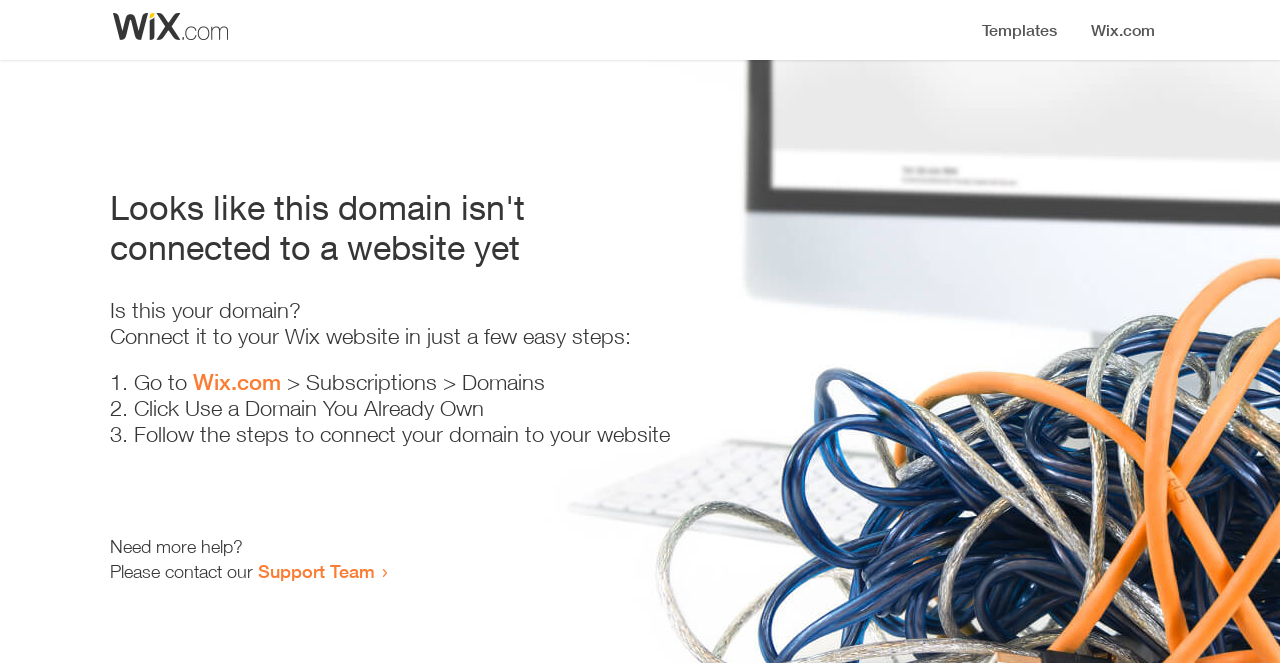How many steps are required to connect the domain?
Give a thorough and detailed response to the question.

The webpage provides a list of steps to connect the domain, and there are three list markers ('1.', '2.', '3.') indicating that three steps are required.